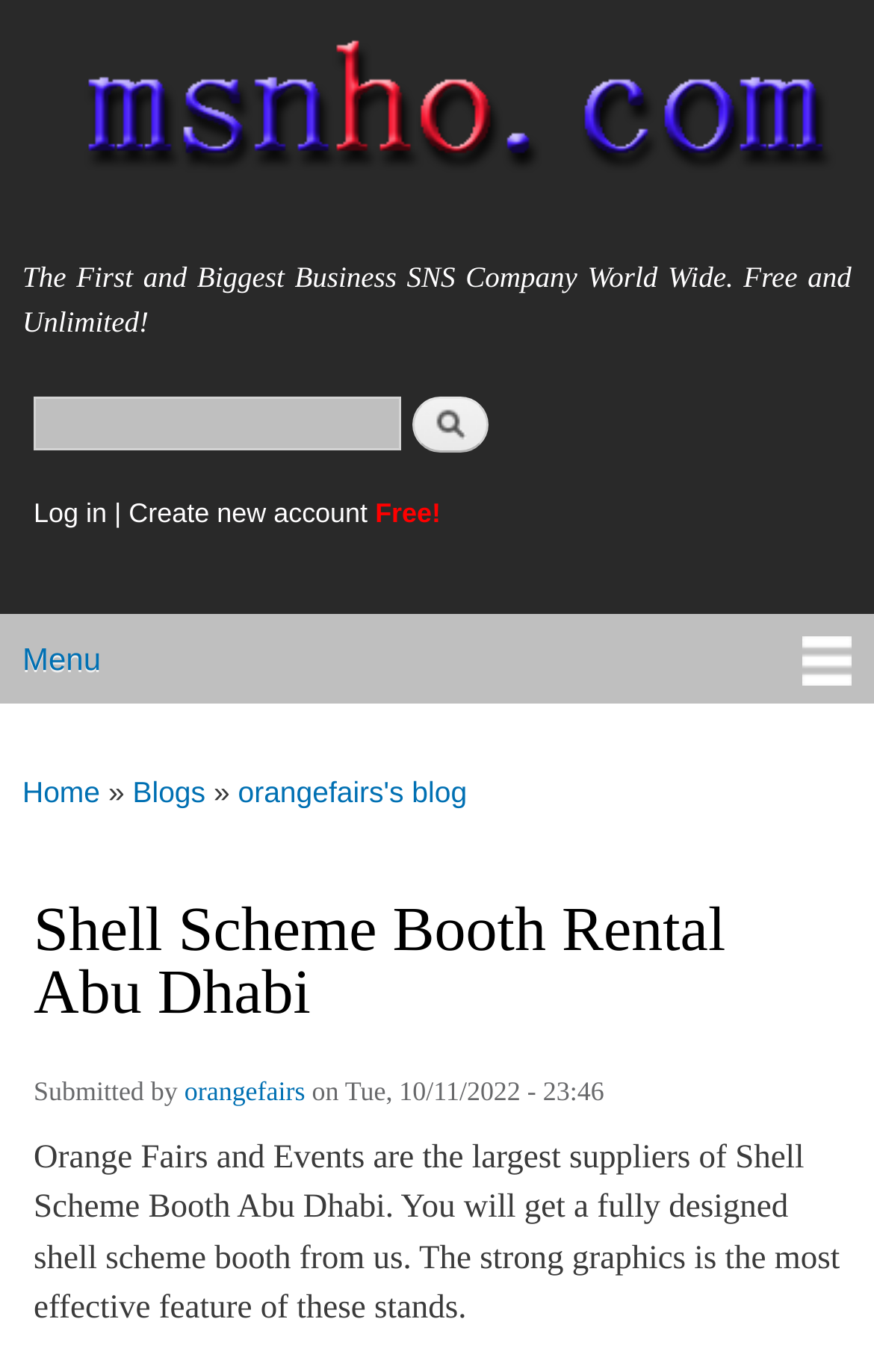Identify the bounding box coordinates of the region I need to click to complete this instruction: "Search for something".

[0.038, 0.289, 0.459, 0.329]